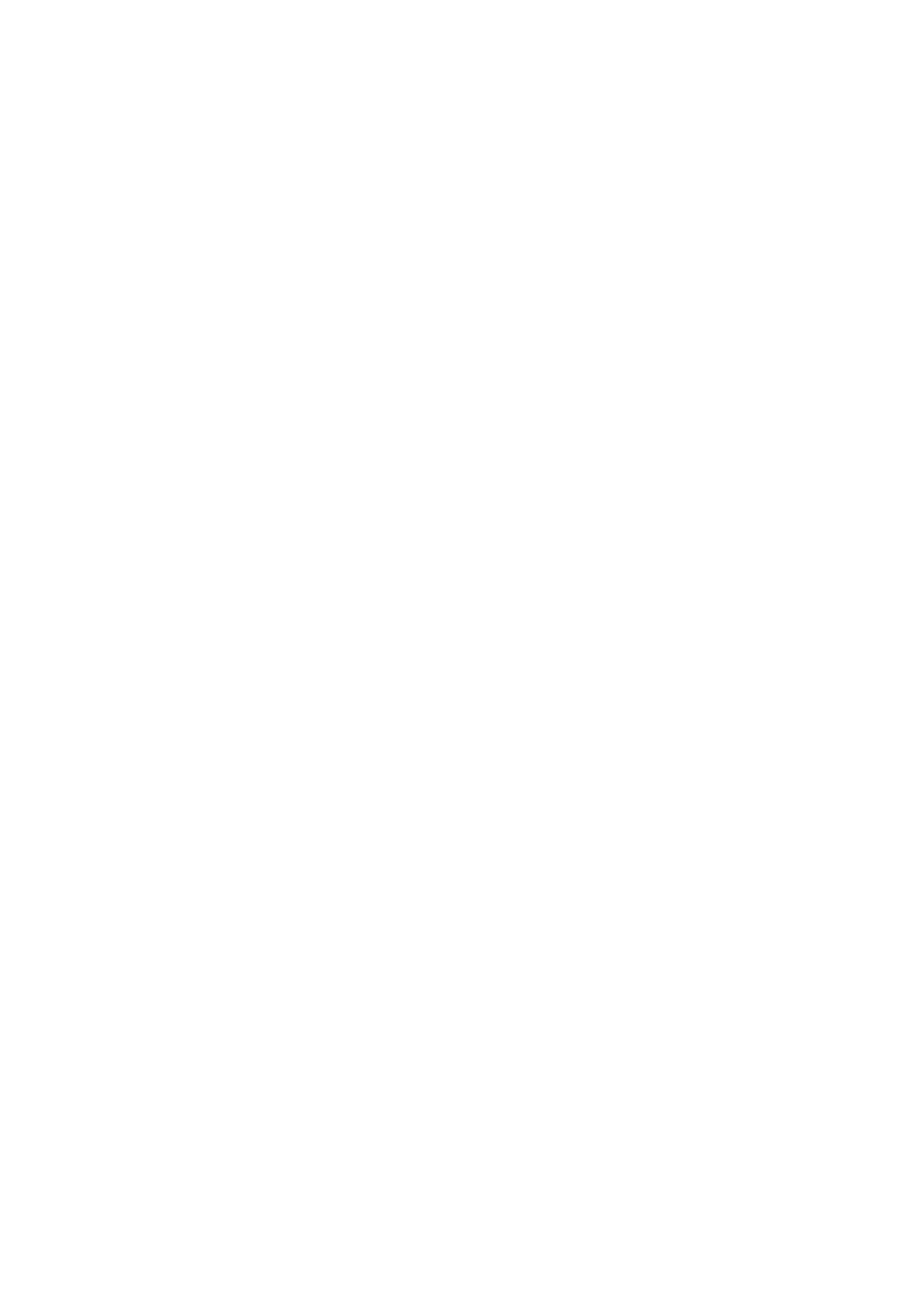Using the elements shown in the image, answer the question comprehensively: What are some related posts mentioned on the webpage?

The webpage mentions several related posts, including Grants for Elevators in Churches, Grants for Church Improvements and Church Repairs, Grants For Church Technology, and Hvac Grants For Churches, which are all related to church-related grants and resources.